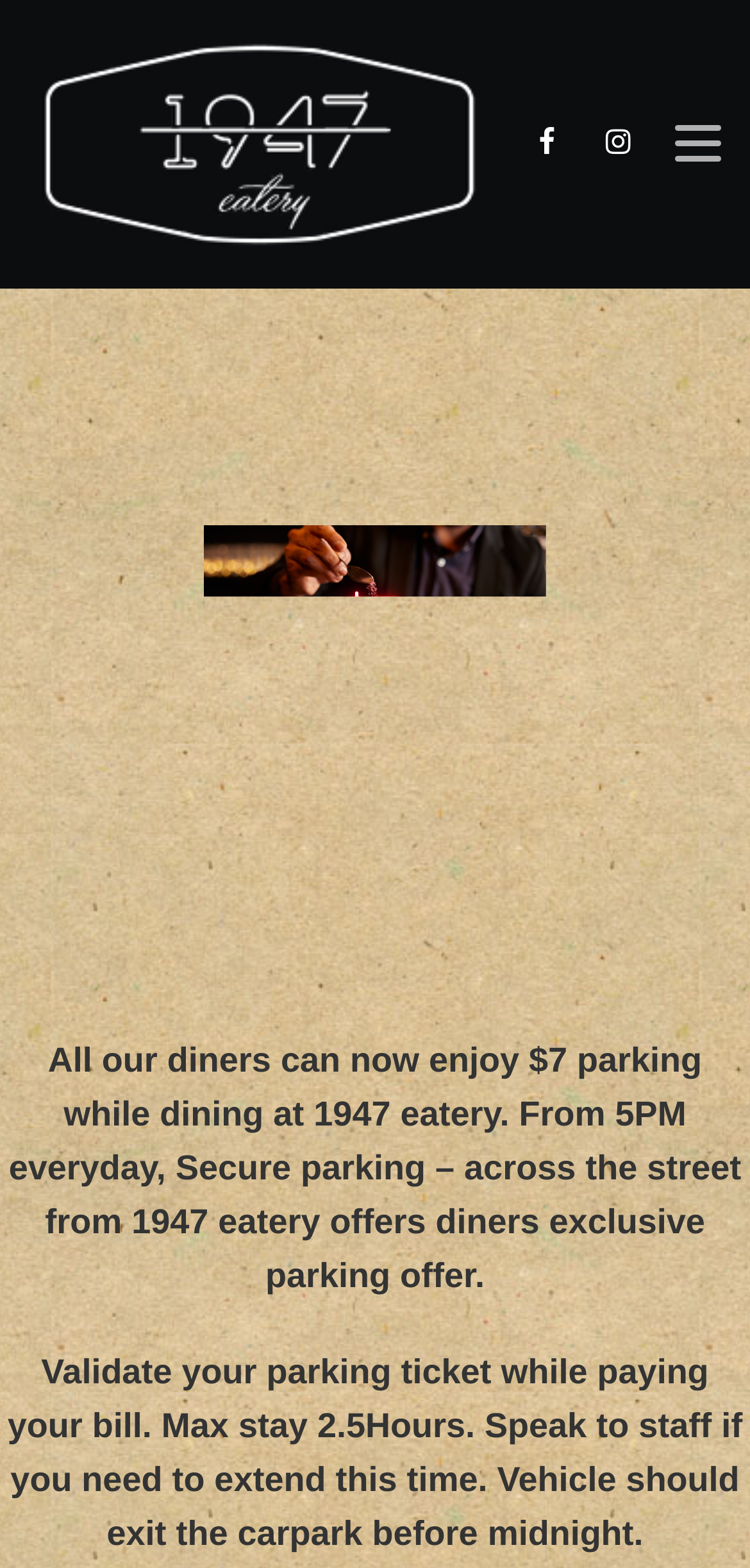What time does the parking offer start?
Please provide a comprehensive and detailed answer to the question.

According to the webpage, the parking offer starts from 5PM everyday, which means that diners can take advantage of the $7 parking rate from 5PM onwards.